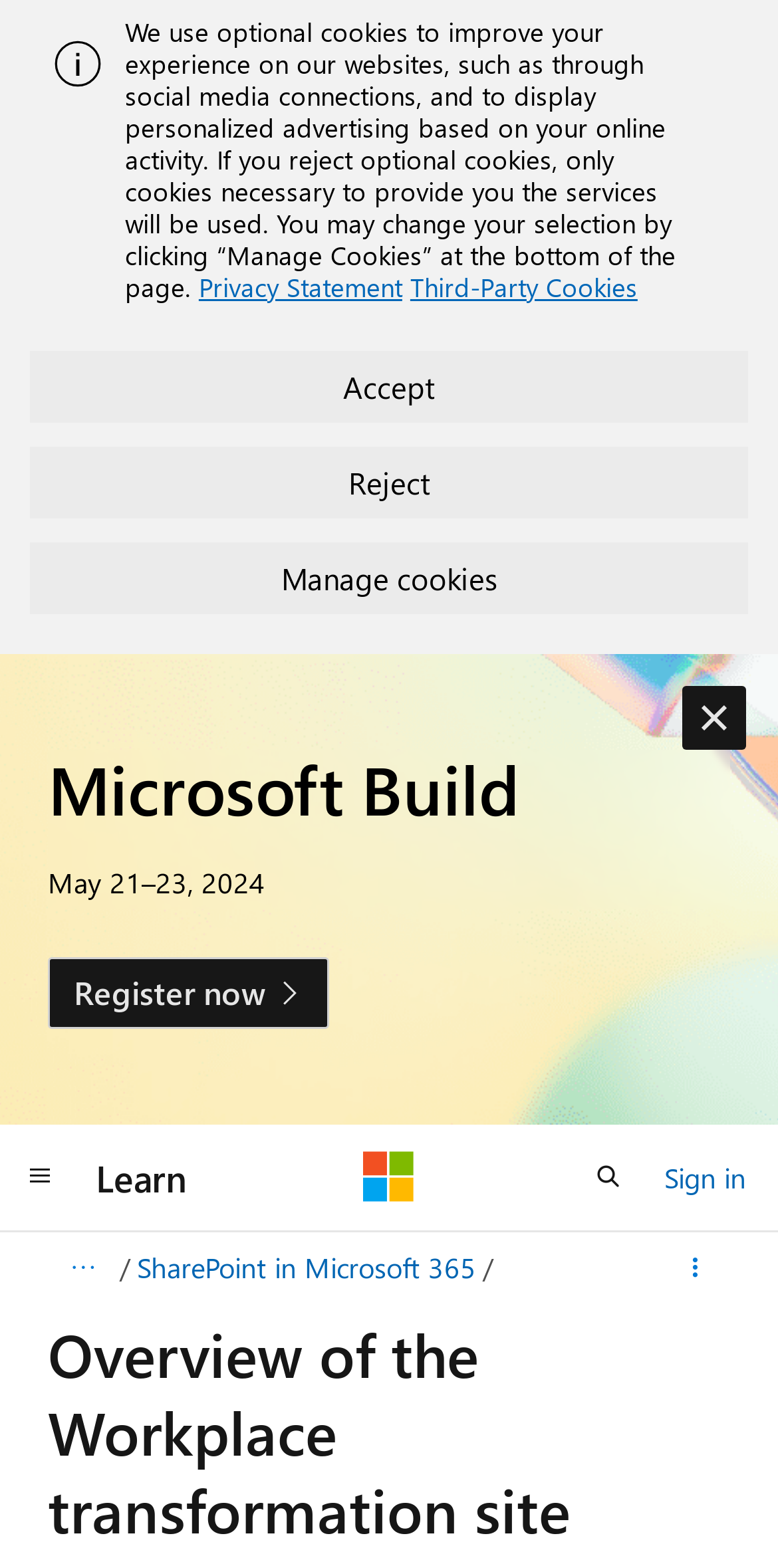Determine the bounding box coordinates for the area you should click to complete the following instruction: "Open search".

[0.731, 0.728, 0.833, 0.774]